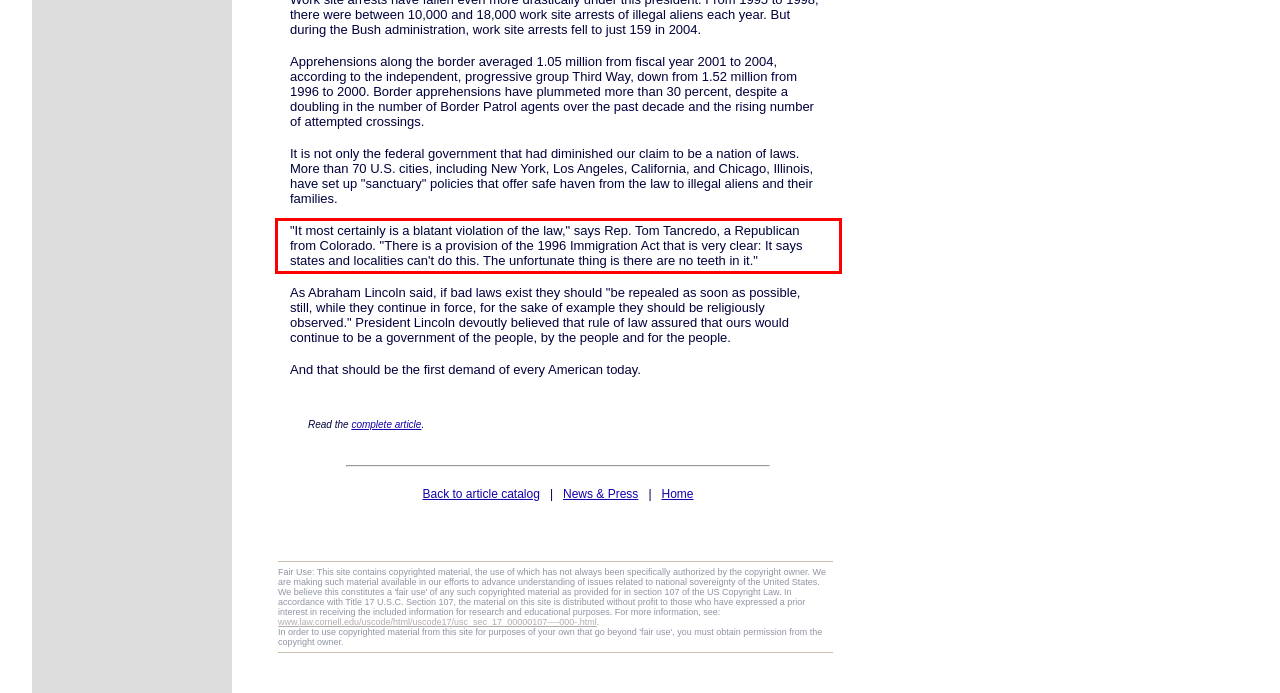Please perform OCR on the text within the red rectangle in the webpage screenshot and return the text content.

"It most certainly is a blatant violation of the law," says Rep. Tom Tancredo, a Republican from Colorado. "There is a provision of the 1996 Immigration Act that is very clear: It says states and localities can't do this. The unfortunate thing is there are no teeth in it."